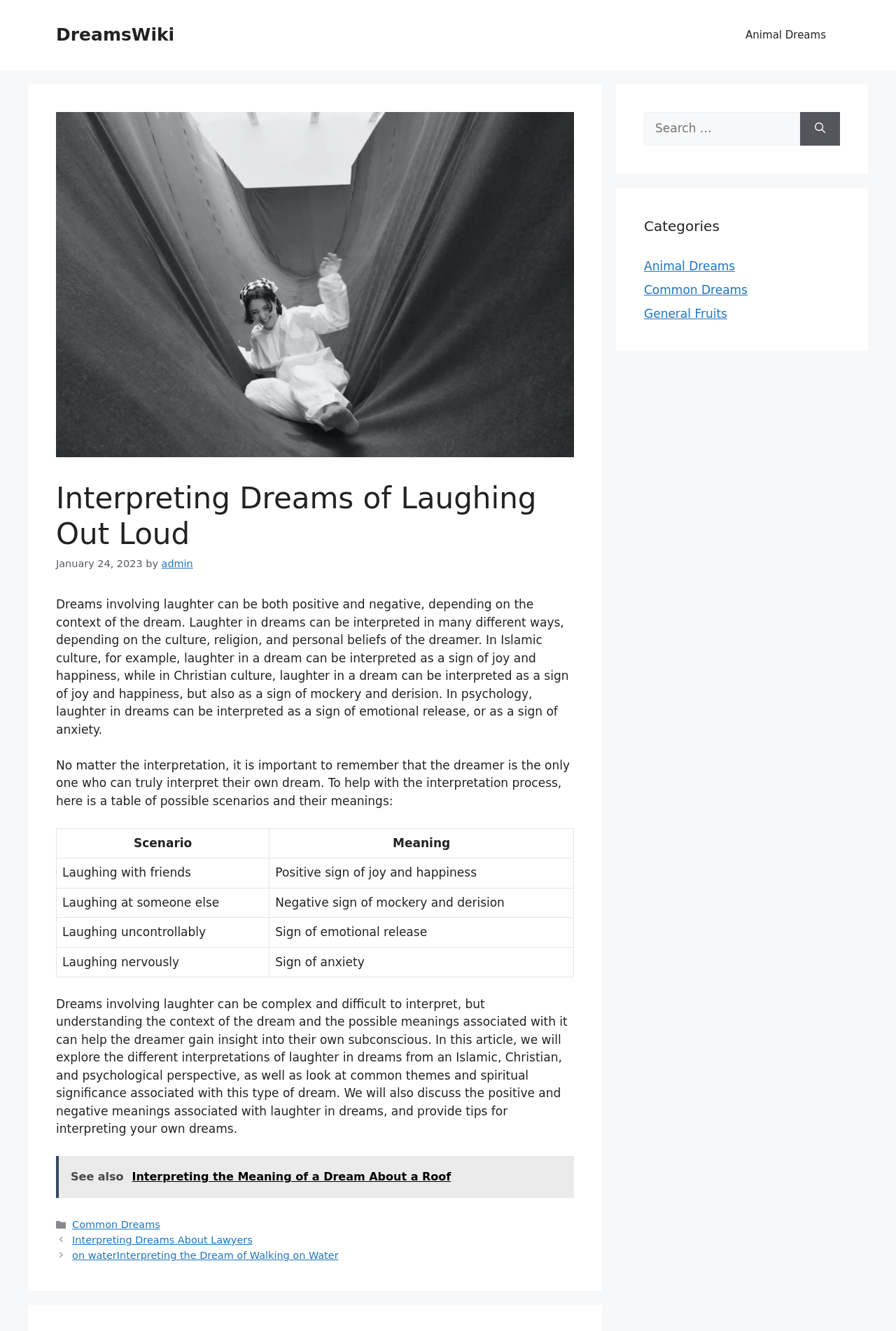Please specify the coordinates of the bounding box for the element that should be clicked to carry out this instruction: "Read about interpreting dreams of laughing out loud". The coordinates must be four float numbers between 0 and 1, formatted as [left, top, right, bottom].

[0.062, 0.362, 0.641, 0.415]